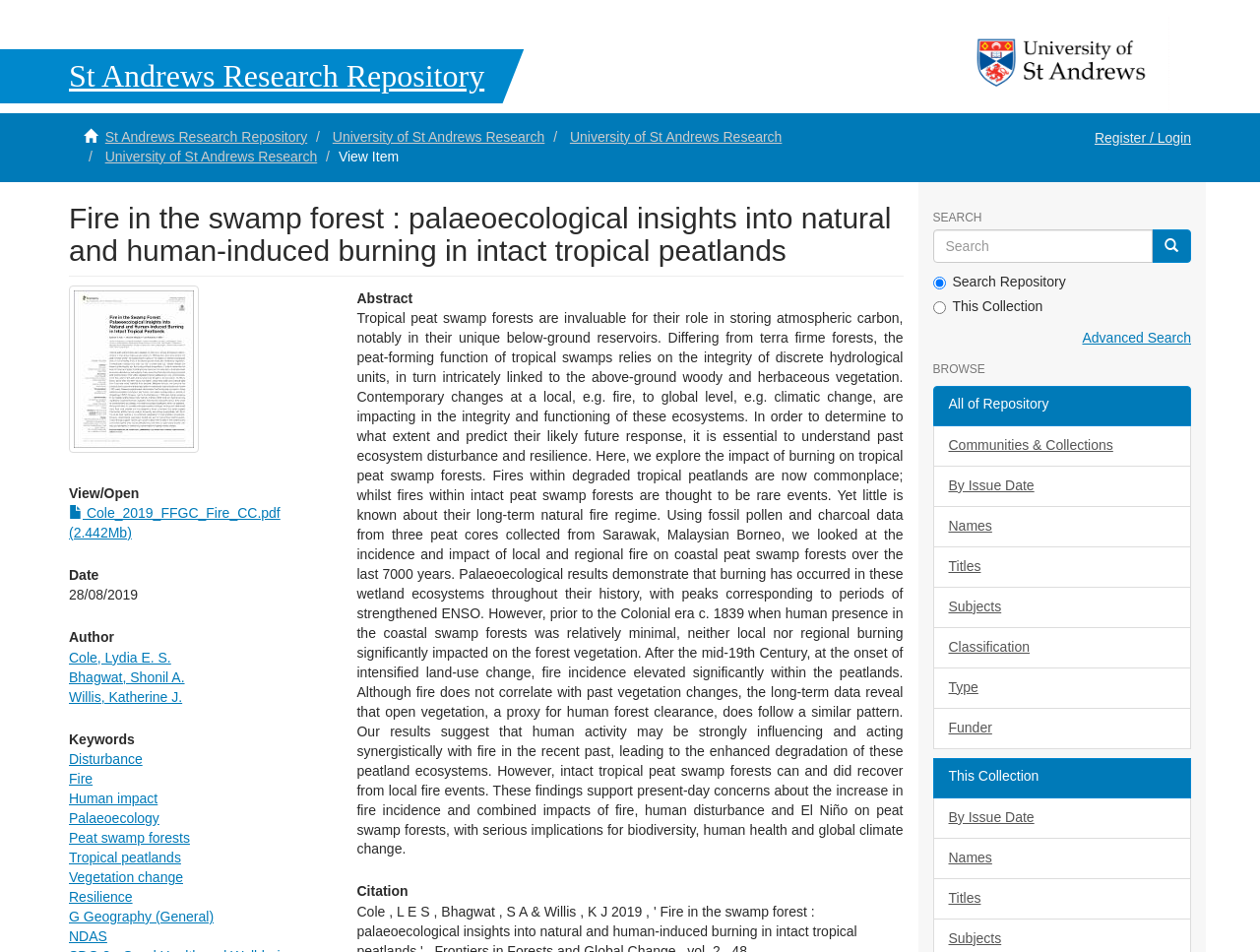Return the bounding box coordinates of the UI element that corresponds to this description: "title="St Andrews University Home"". The coordinates must be given as four float numbers in the range of 0 and 1, [left, top, right, bottom].

[0.757, 0.017, 0.928, 0.116]